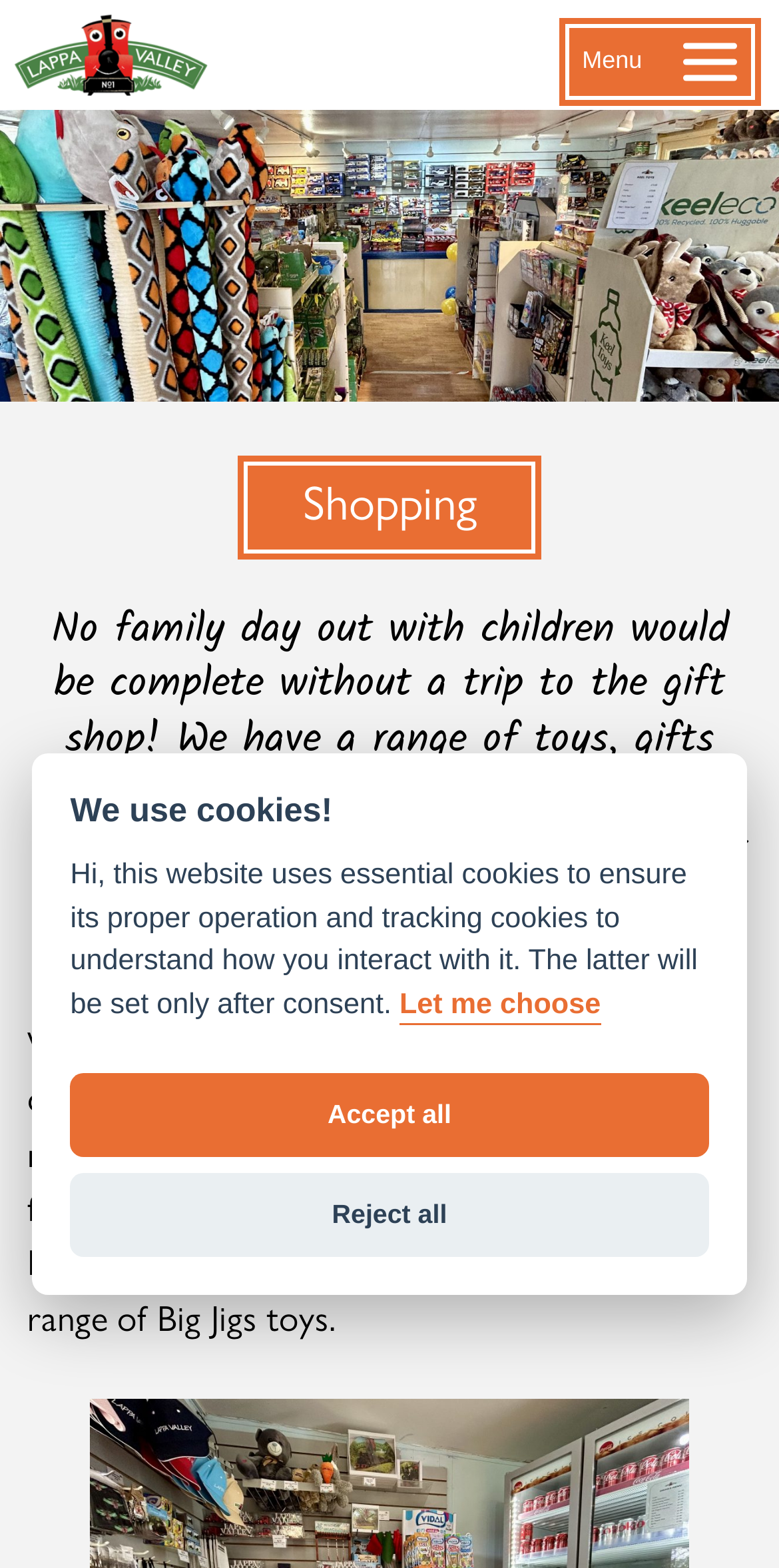Please answer the following question using a single word or phrase: 
What is the focus of the gift shop's products?

Train-related products